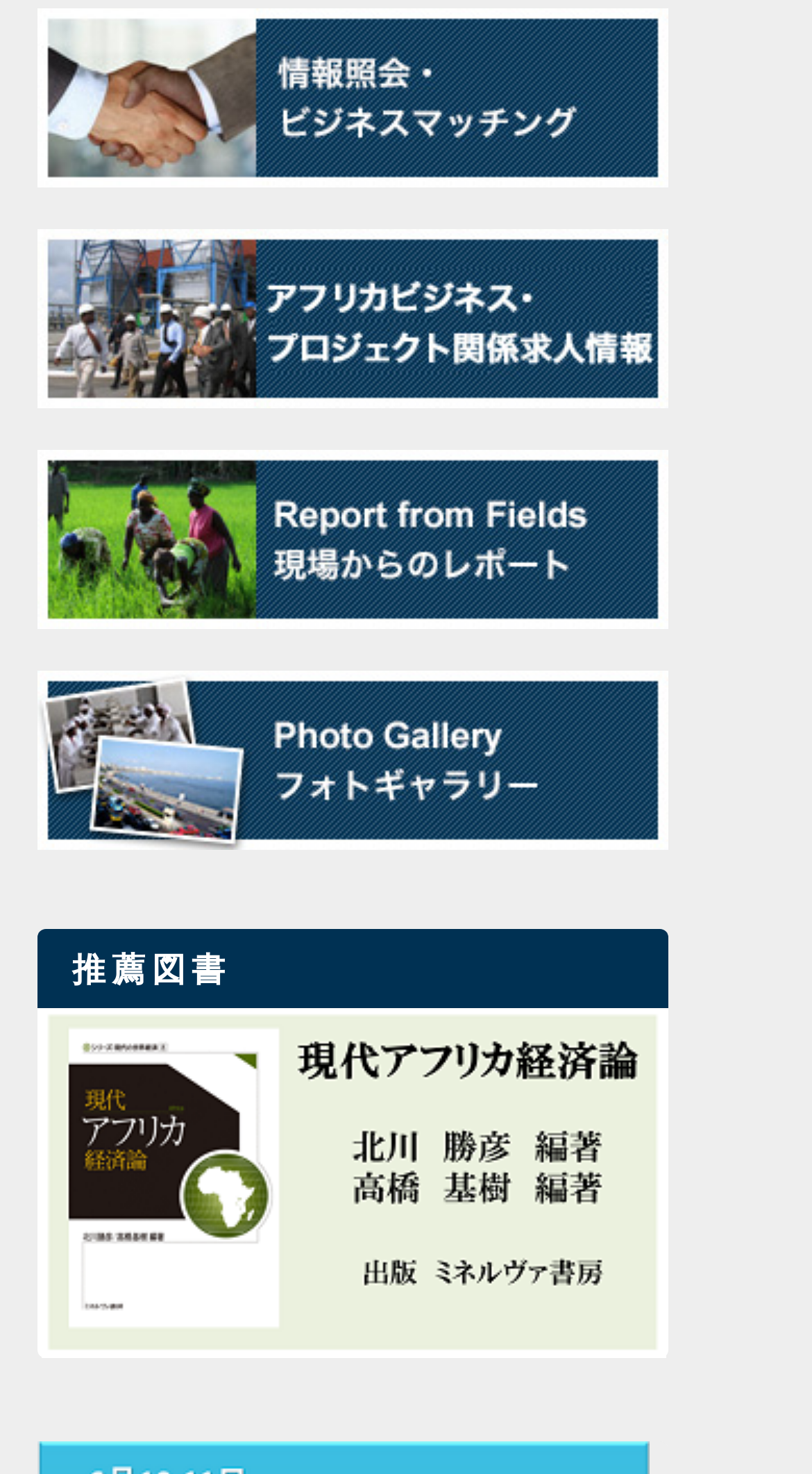Locate the UI element described by parent_node: 推薦図書 in the provided webpage screenshot. Return the bounding box coordinates in the format (top-left x, top-left y, bottom-right x, bottom-right y), ensuring all values are between 0 and 1.

[0.045, 0.683, 0.824, 0.704]